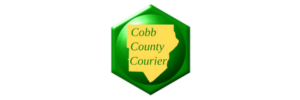Provide an in-depth description of the image you see.

The image features the logo of the Cobb County Courier, a local news source. The logo is designed within a vibrant green hexagonal shape, prominently displaying the words "Cobb County Courier" in a yellow font. This design emphasizes the publication's focus on local news and community engagement in Cobb County. The logo is visually striking, utilizing a bold color scheme that reinforces its identity as a trusted source for regional information.